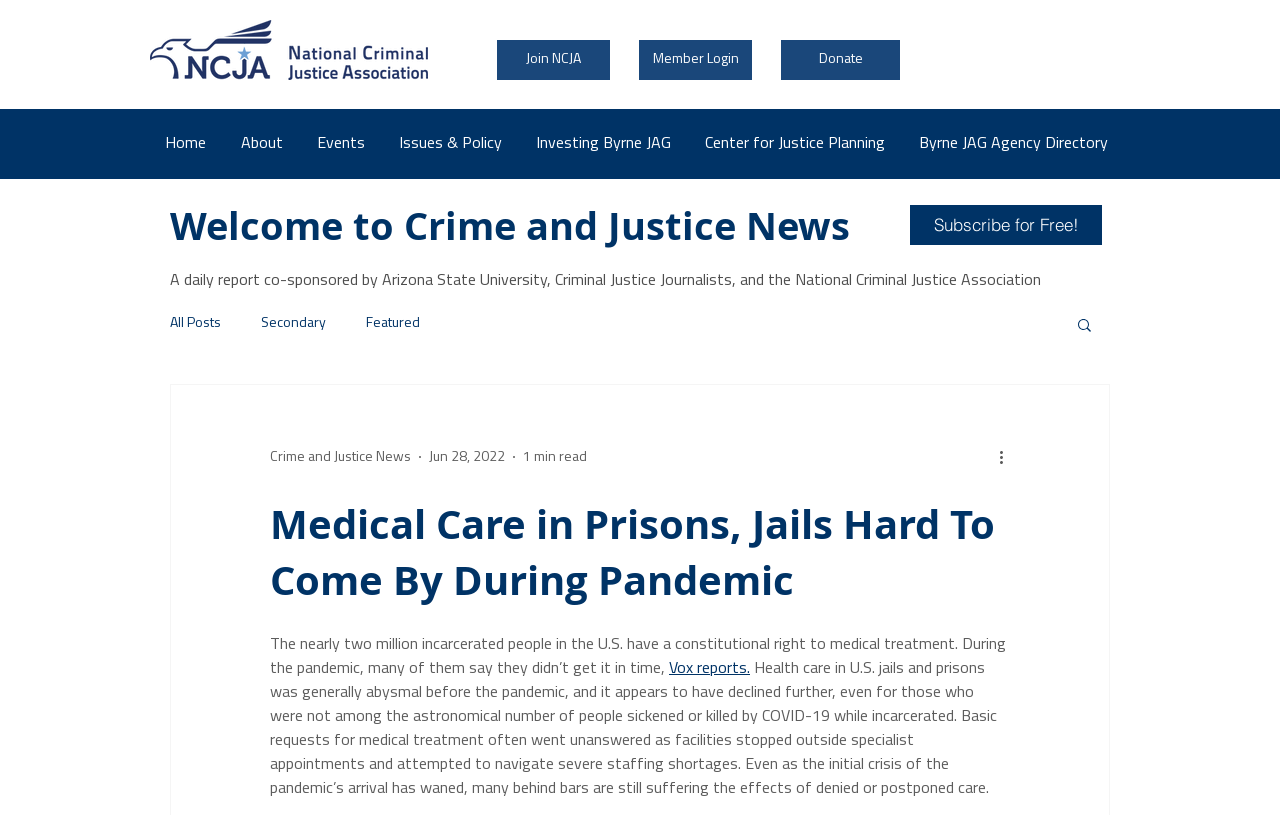What is the source of the report mentioned in the article?
Based on the visual, give a brief answer using one word or a short phrase.

Vox